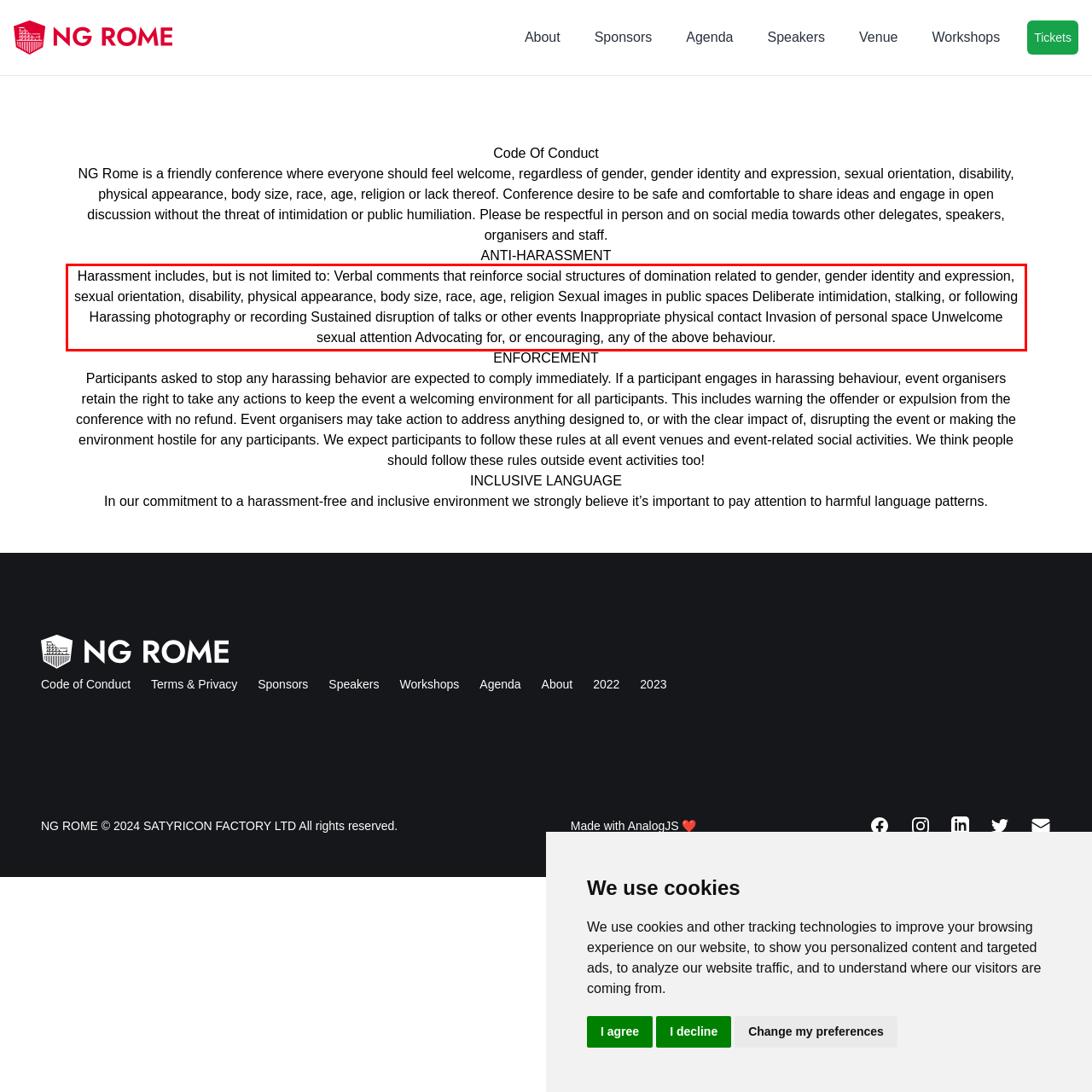In the given screenshot, locate the red bounding box and extract the text content from within it.

Harassment includes, but is not limited to: Verbal comments that reinforce social structures of domination related to gender, gender identity and expression, sexual orientation, disability, physical appearance, body size, race, age, religion Sexual images in public spaces Deliberate intimidation, stalking, or following Harassing photography or recording Sustained disruption of talks or other events Inappropriate physical contact Invasion of personal space Unwelcome sexual attention Advocating for, or encouraging, any of the above behaviour.